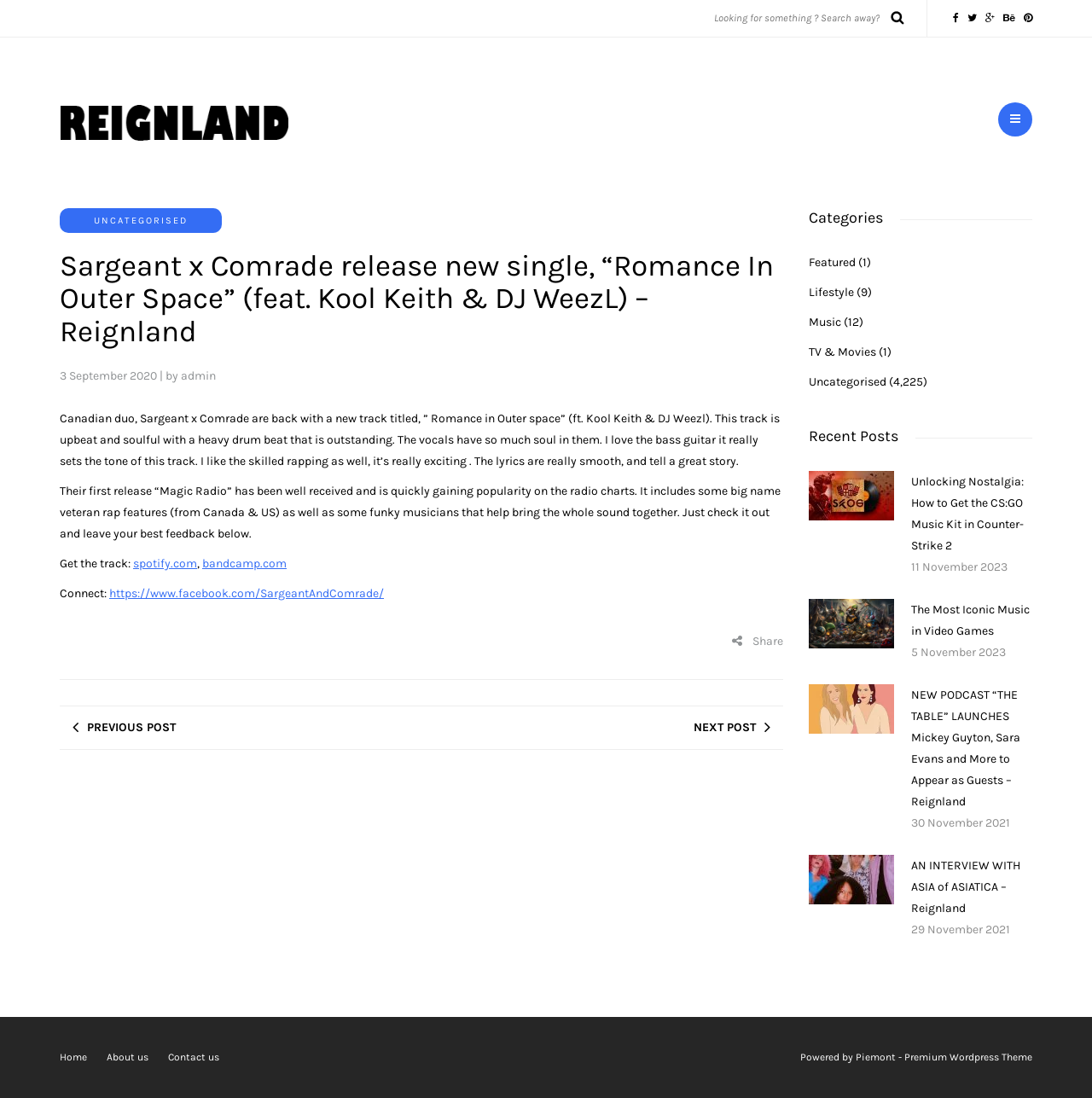How many recent posts are listed? Please answer the question using a single word or phrase based on the image.

4